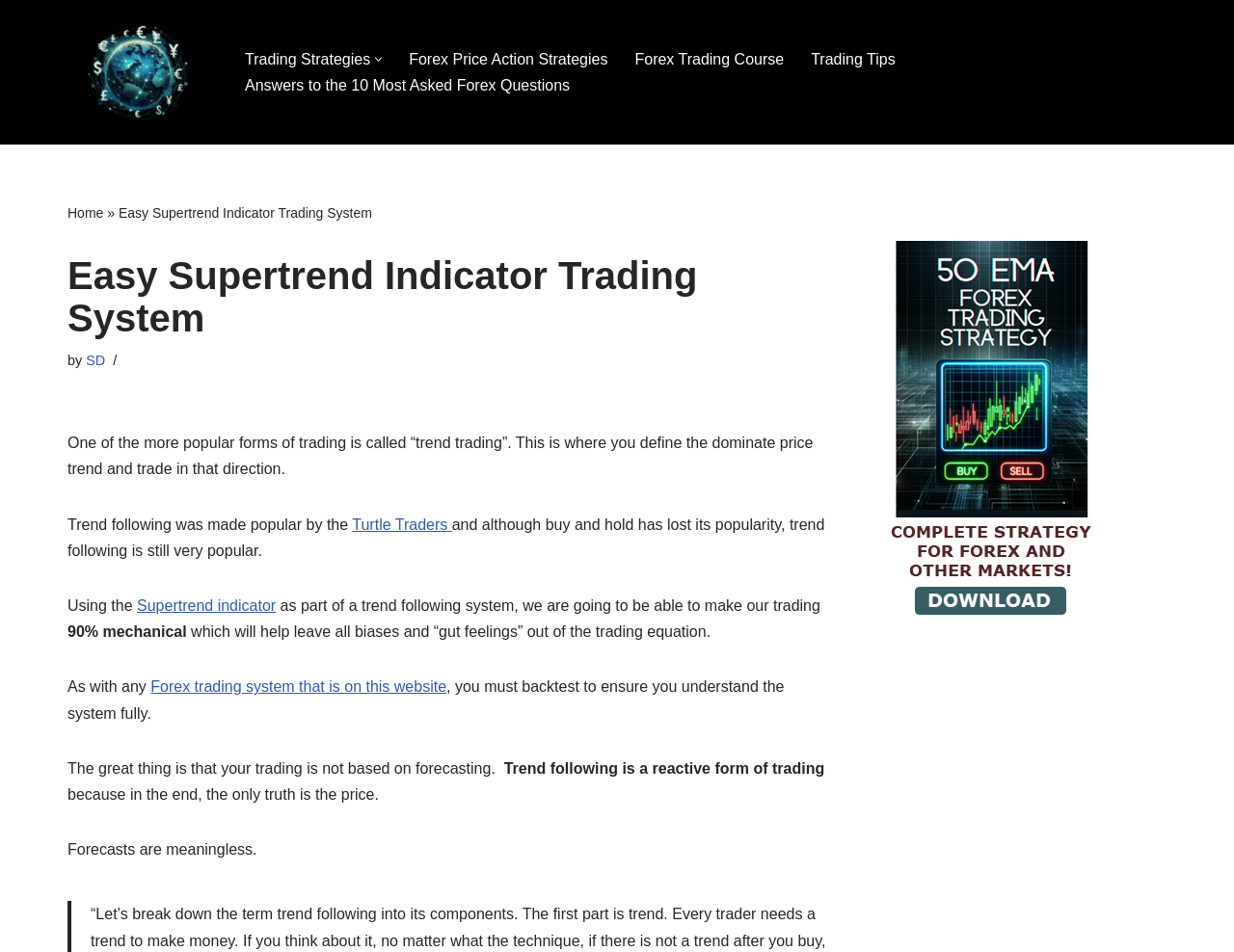Locate the bounding box coordinates of the segment that needs to be clicked to meet this instruction: "Click on the 'Forex Trading Strategies' link".

[0.055, 0.018, 0.172, 0.134]